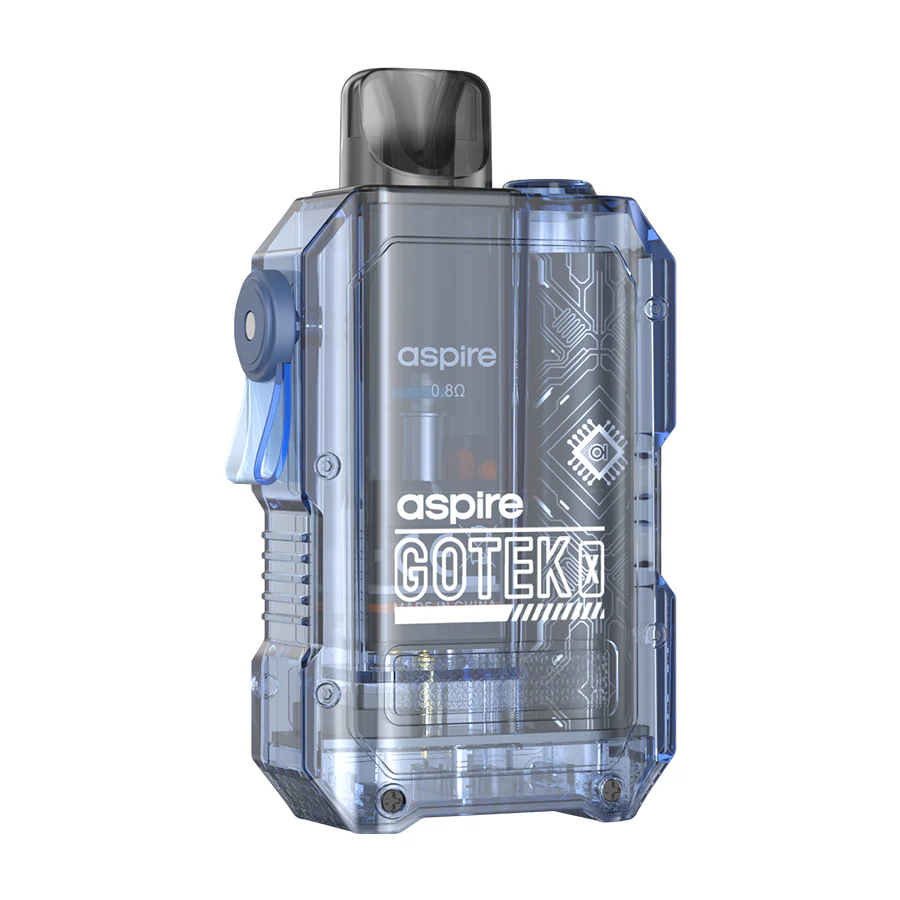How does the user activate the device?
Please use the image to provide a one-word or short phrase answer.

by drawing from the mouthpiece